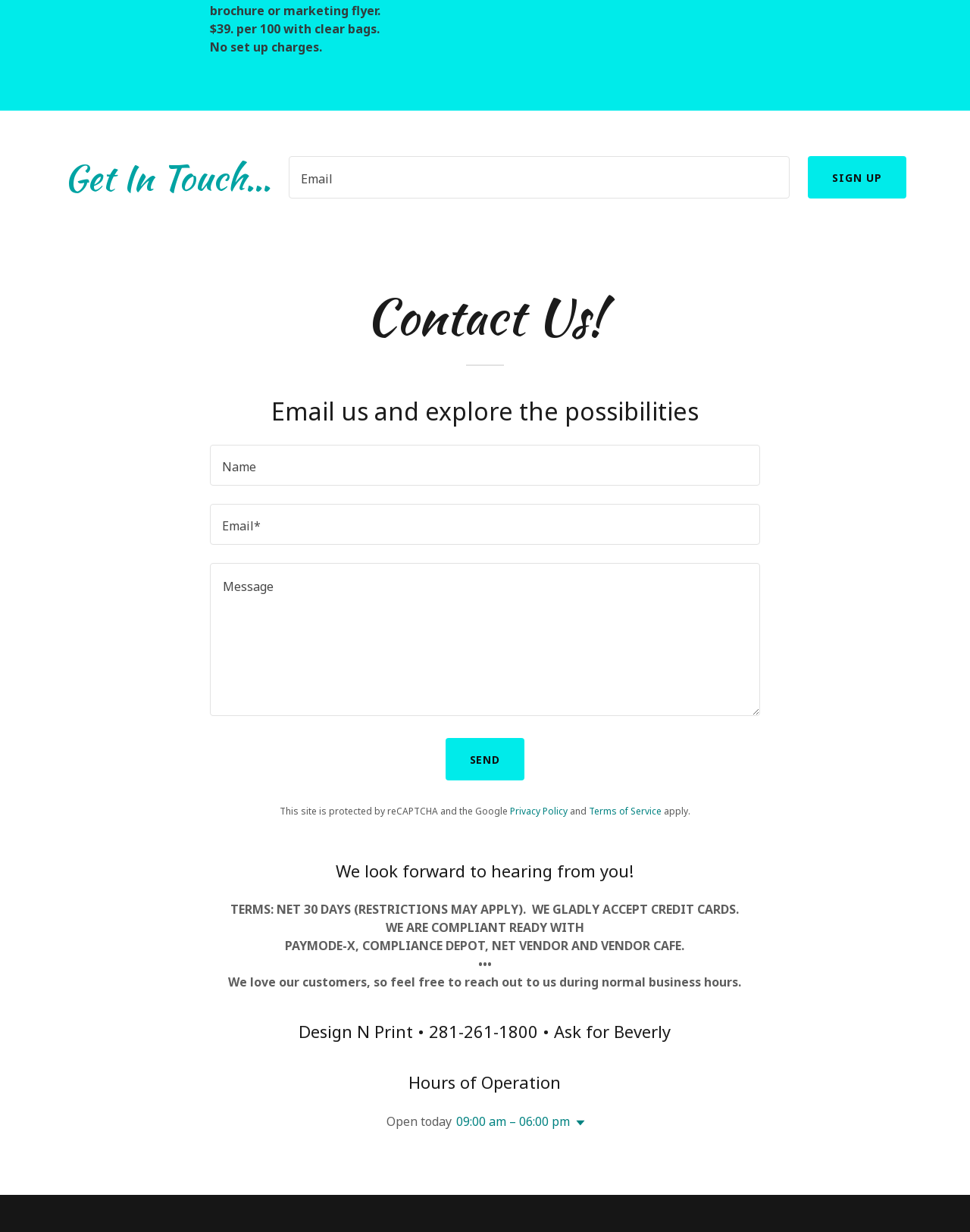What are the business hours?
By examining the image, provide a one-word or phrase answer.

09:00 am – 06:00 pm